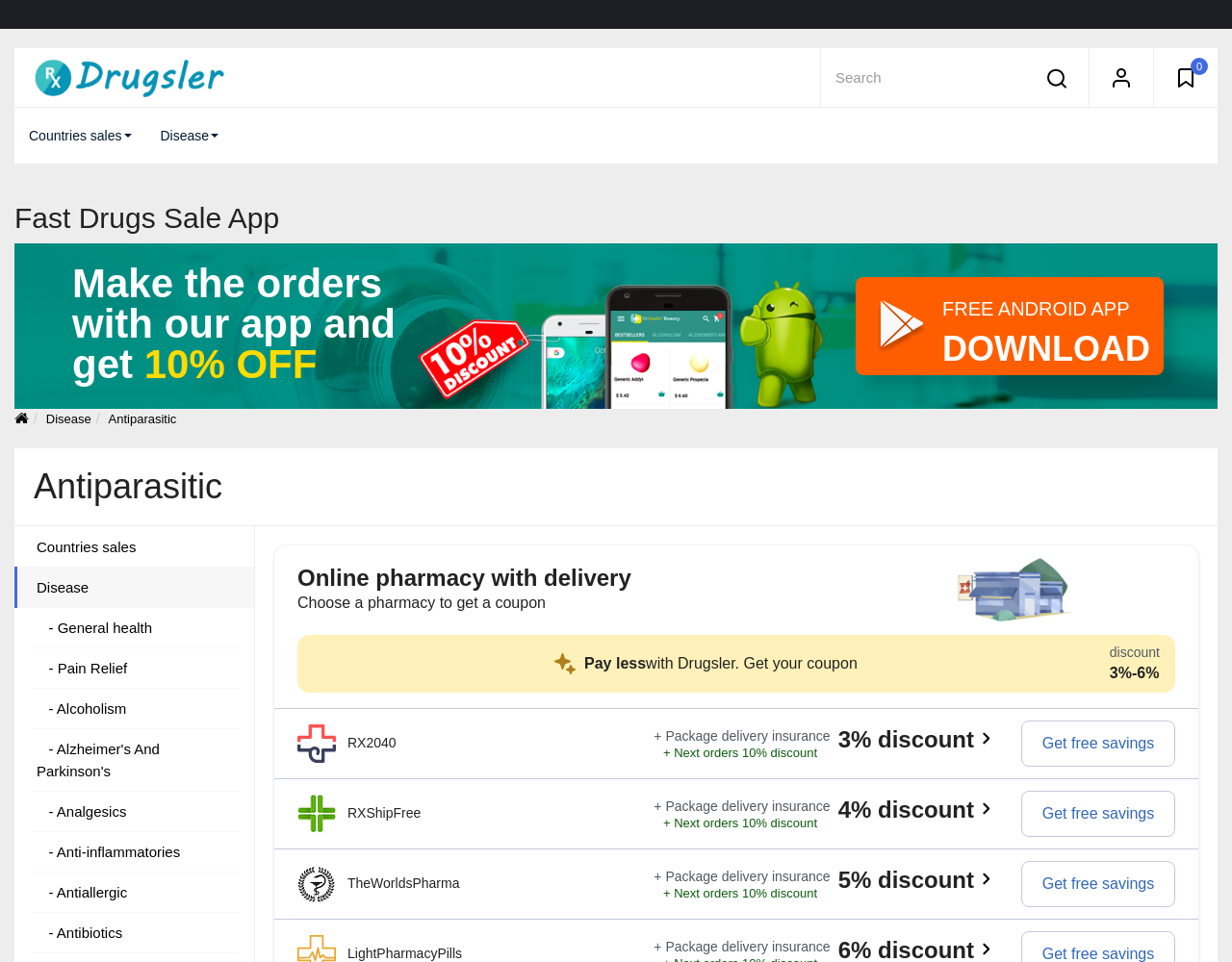Please determine the bounding box coordinates of the element's region to click in order to carry out the following instruction: "Search for a term". The coordinates should be four float numbers between 0 and 1, i.e., [left, top, right, bottom].

[0.666, 0.05, 0.884, 0.111]